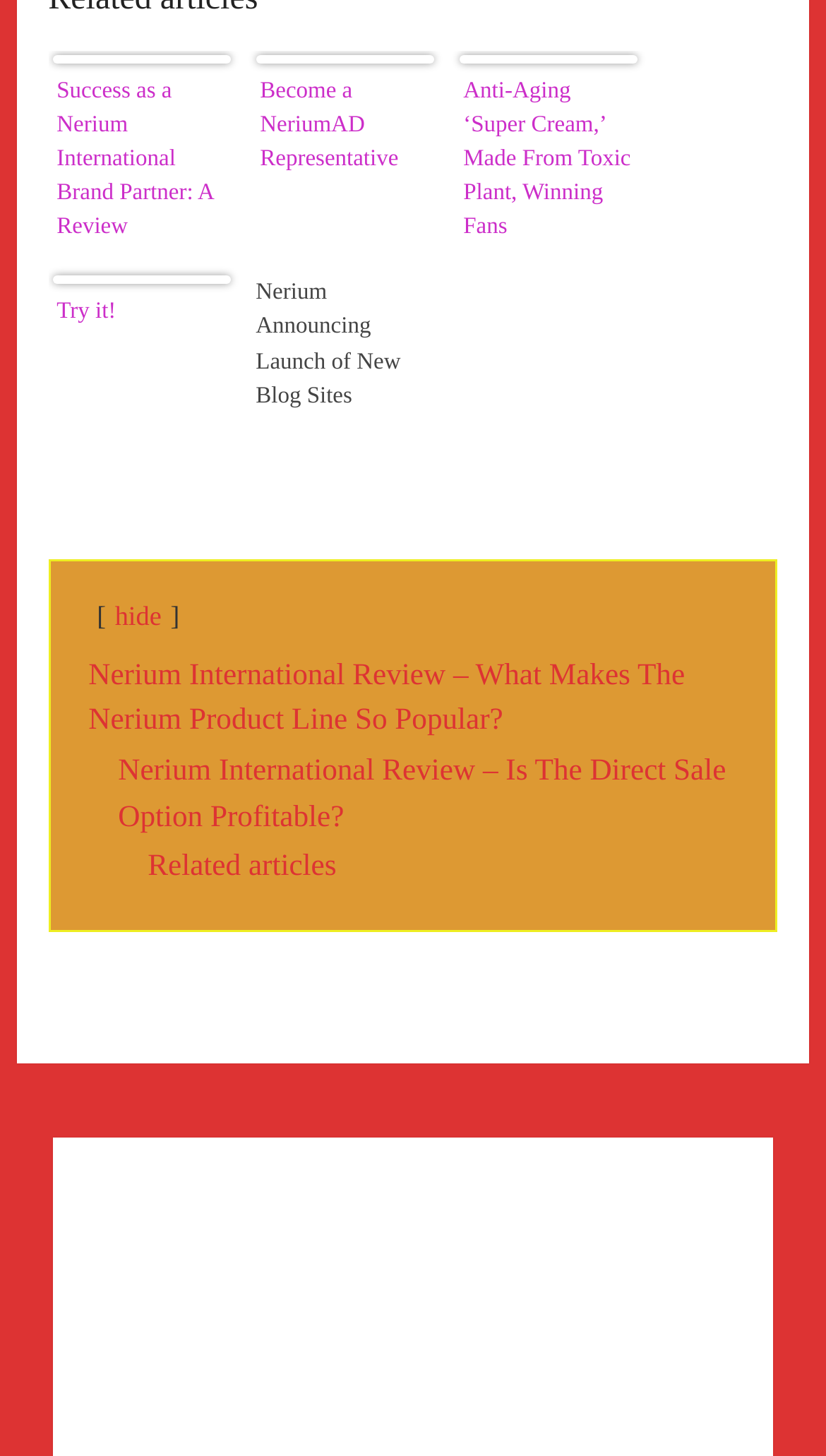Provide your answer to the question using just one word or phrase: What is the company name mentioned on the webpage?

Nerium International